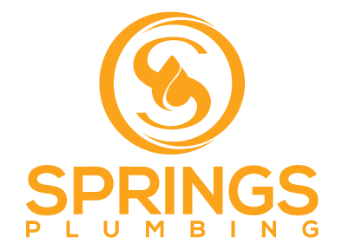Please provide a detailed answer to the question below based on the screenshot: 
What type of clients does the company serve?

According to the caption, Springs Plumbing provides effective solutions for both residential and commercial plumbing needs, indicating that they serve a wide range of clients.